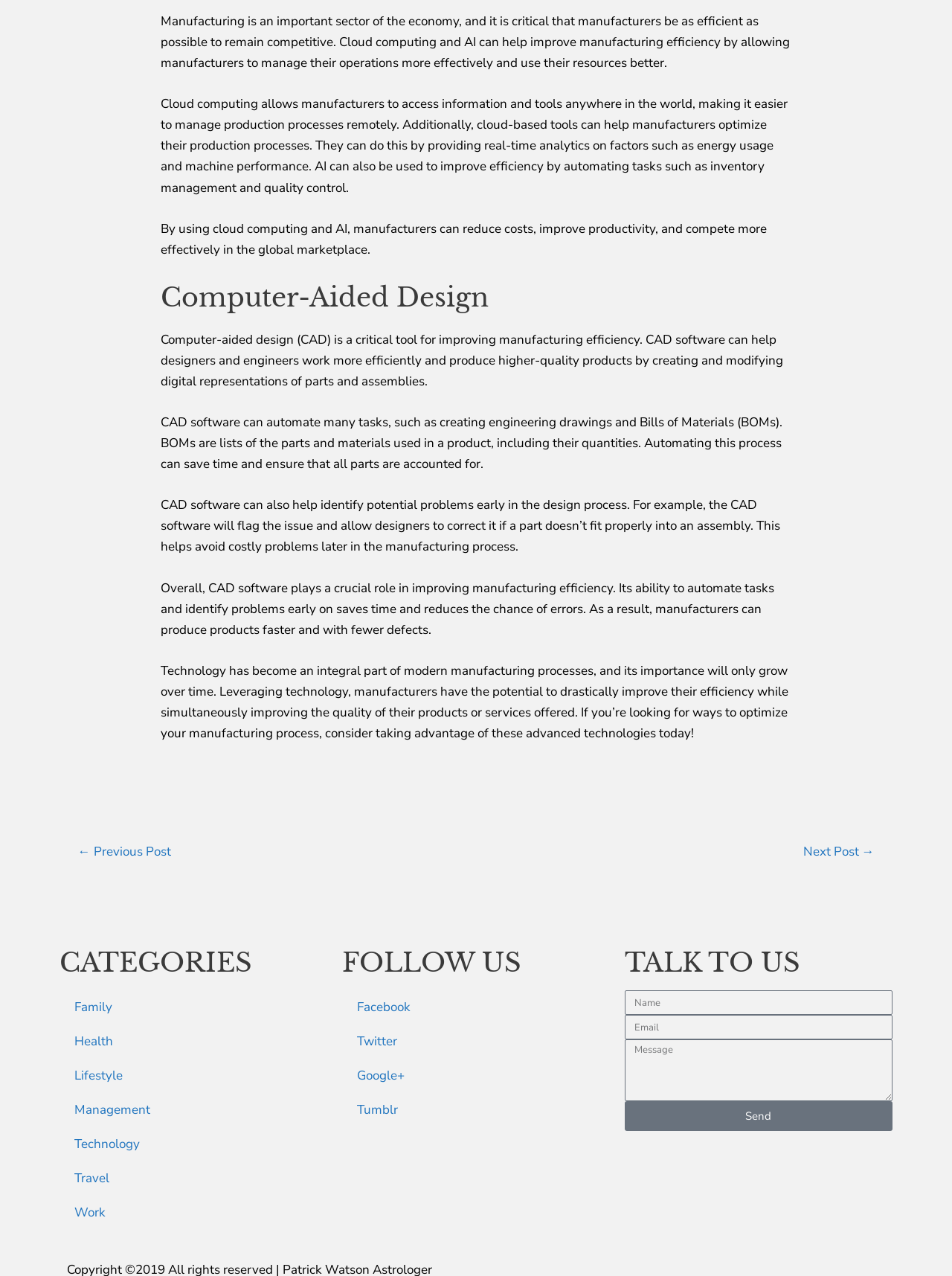Respond to the question below with a single word or phrase: How can cloud computing help manufacturers?

By optimizing production processes